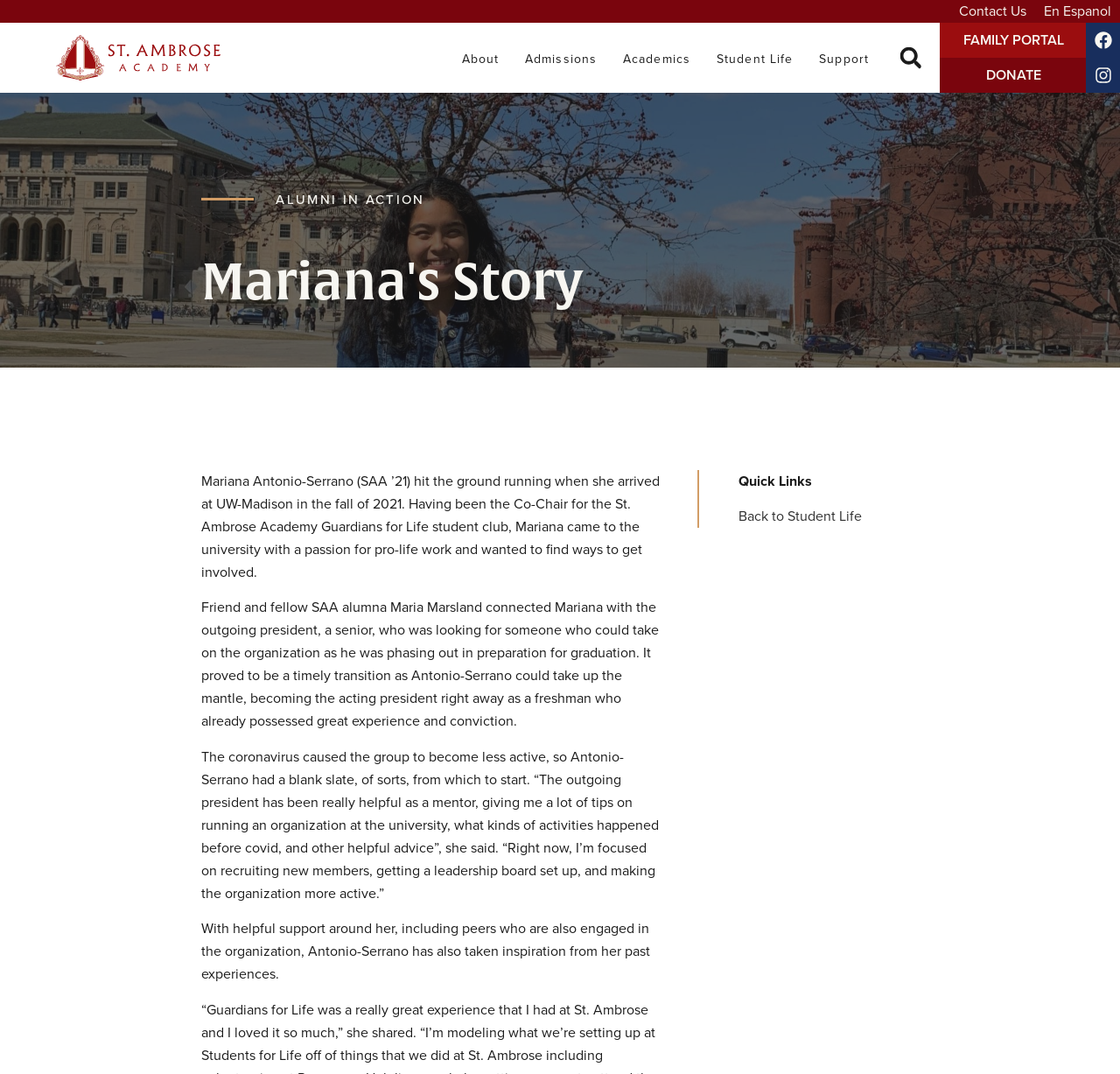Please give a succinct answer to the question in one word or phrase:
What was Mariana's role in the St. Ambrose Academy Guardians for Life?

Co-Chair